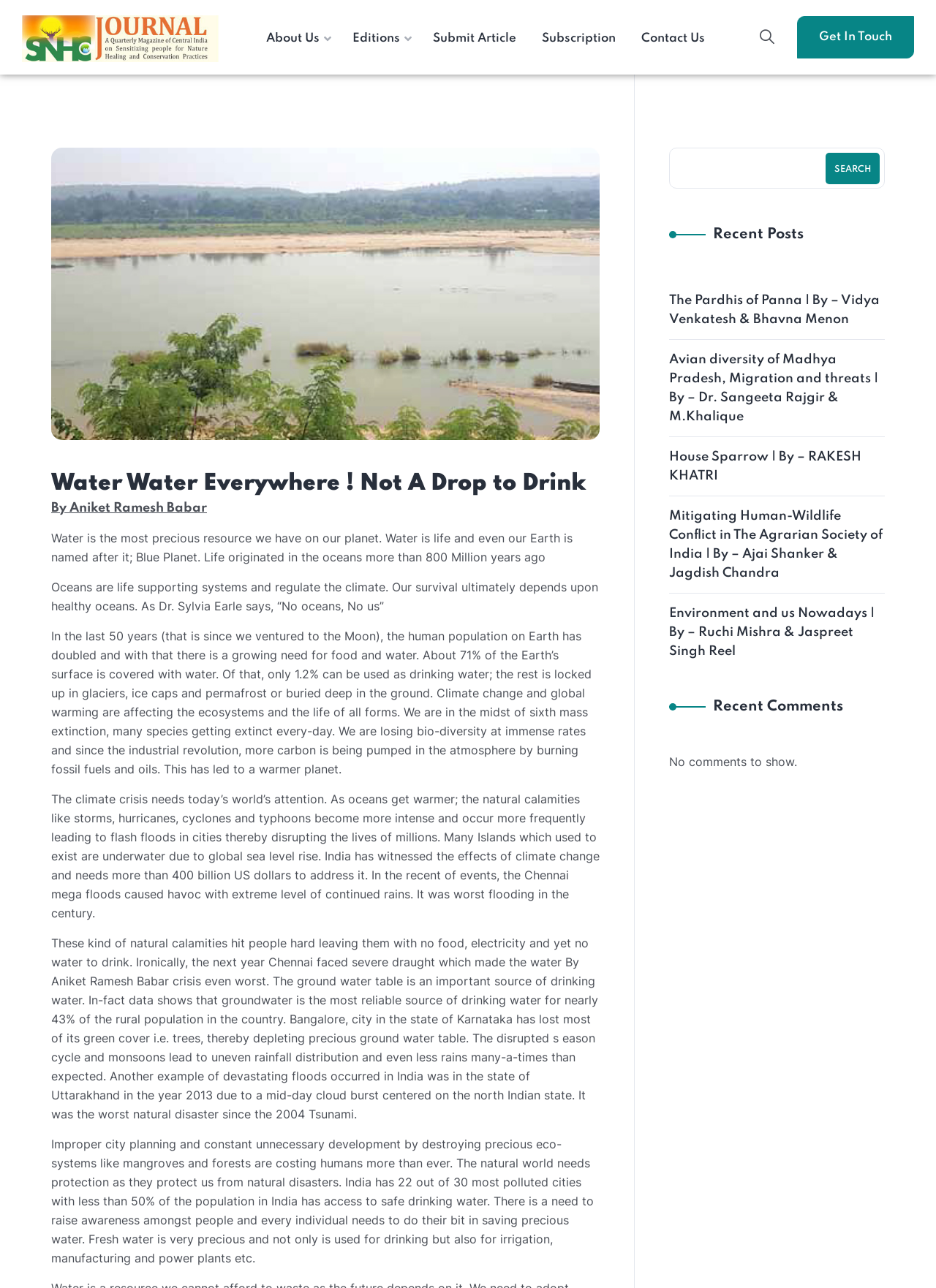Give a one-word or phrase response to the following question: What is the name of the journal?

SNHC Journal